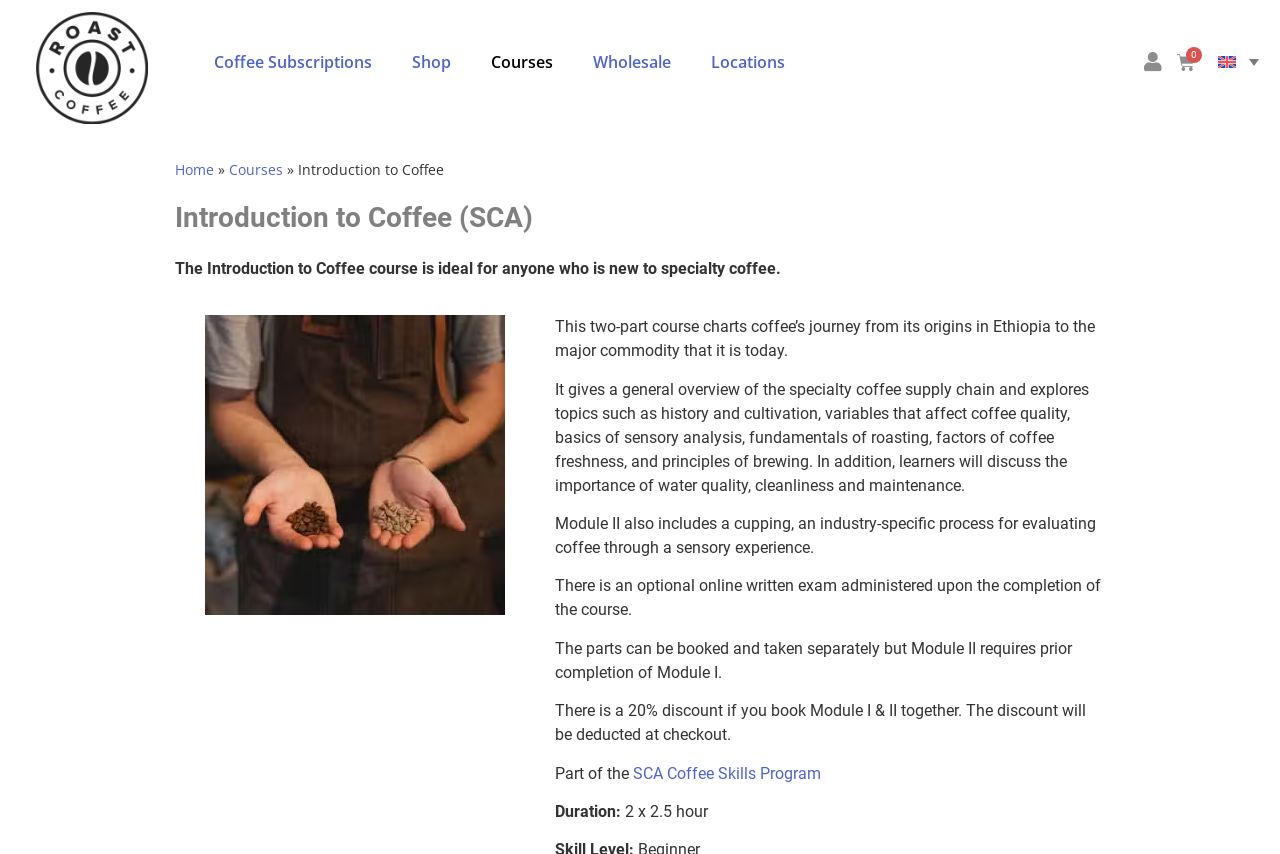Please determine the bounding box coordinates of the section I need to click to accomplish this instruction: "Go to Coffee Subscriptions".

[0.152, 0.046, 0.306, 0.1]